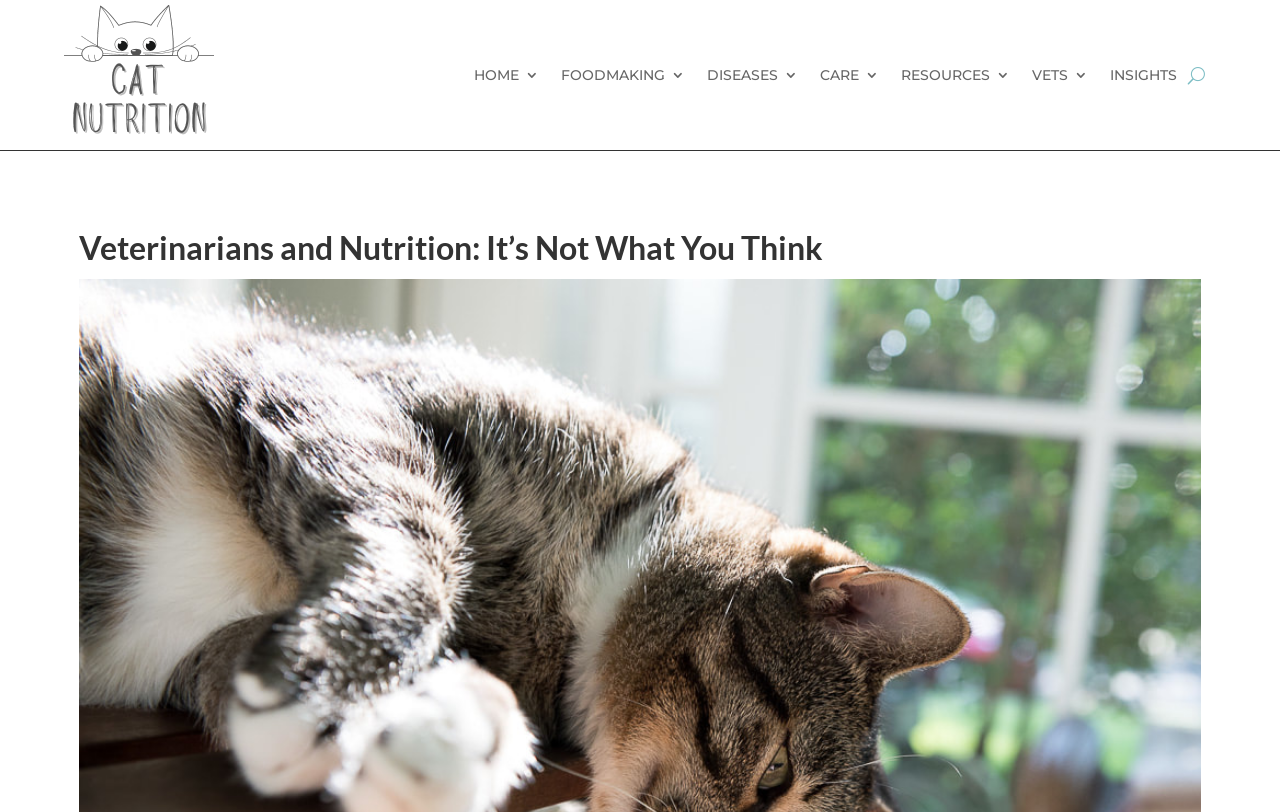Based on the element description Home, identify the bounding box of the UI element in the given webpage screenshot. The coordinates should be in the format (top-left x, top-left y, bottom-right x, bottom-right y) and must be between 0 and 1.

[0.37, 0.0, 0.421, 0.185]